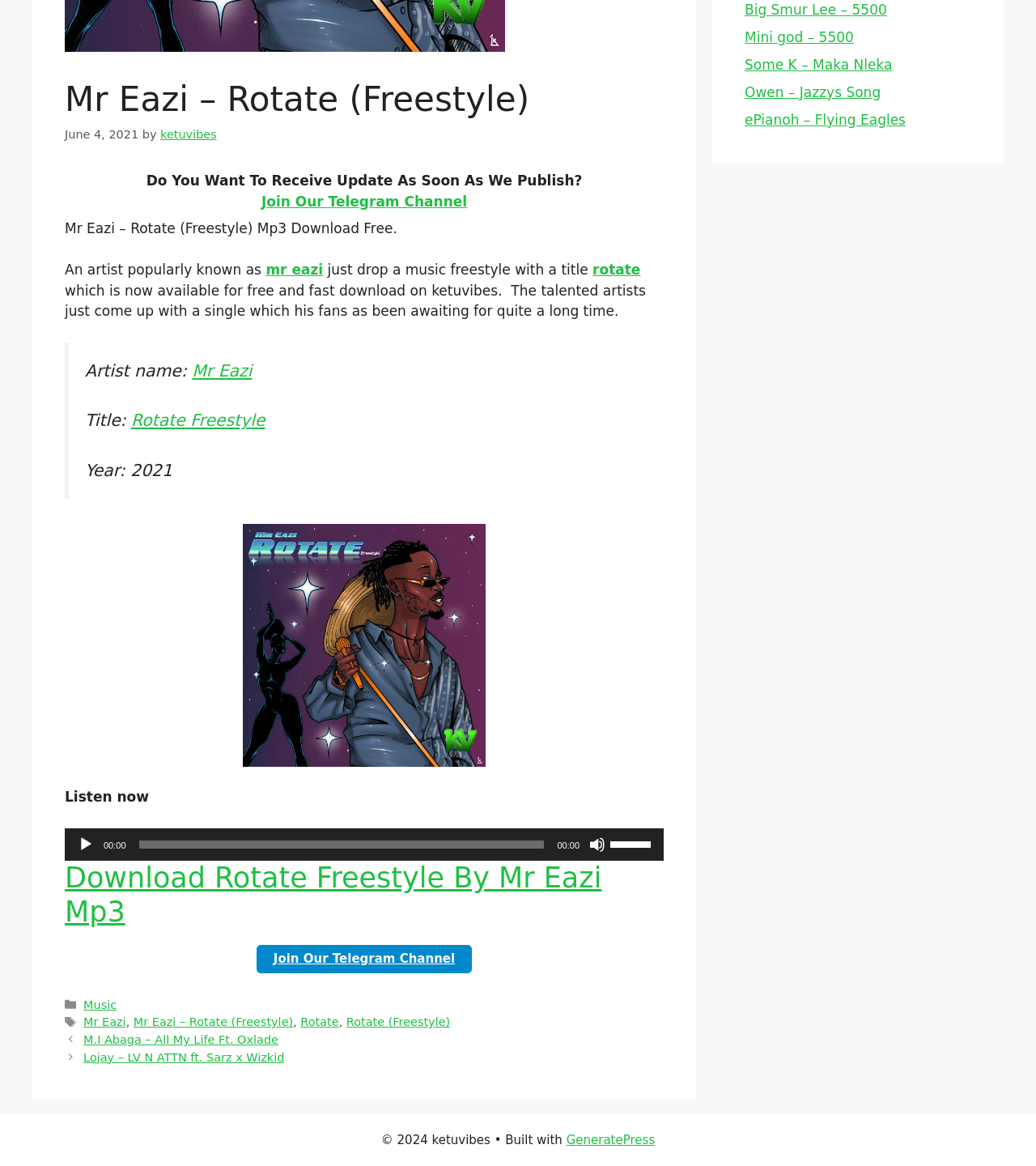Give the bounding box coordinates for the element described as: "existing swimming pools".

None